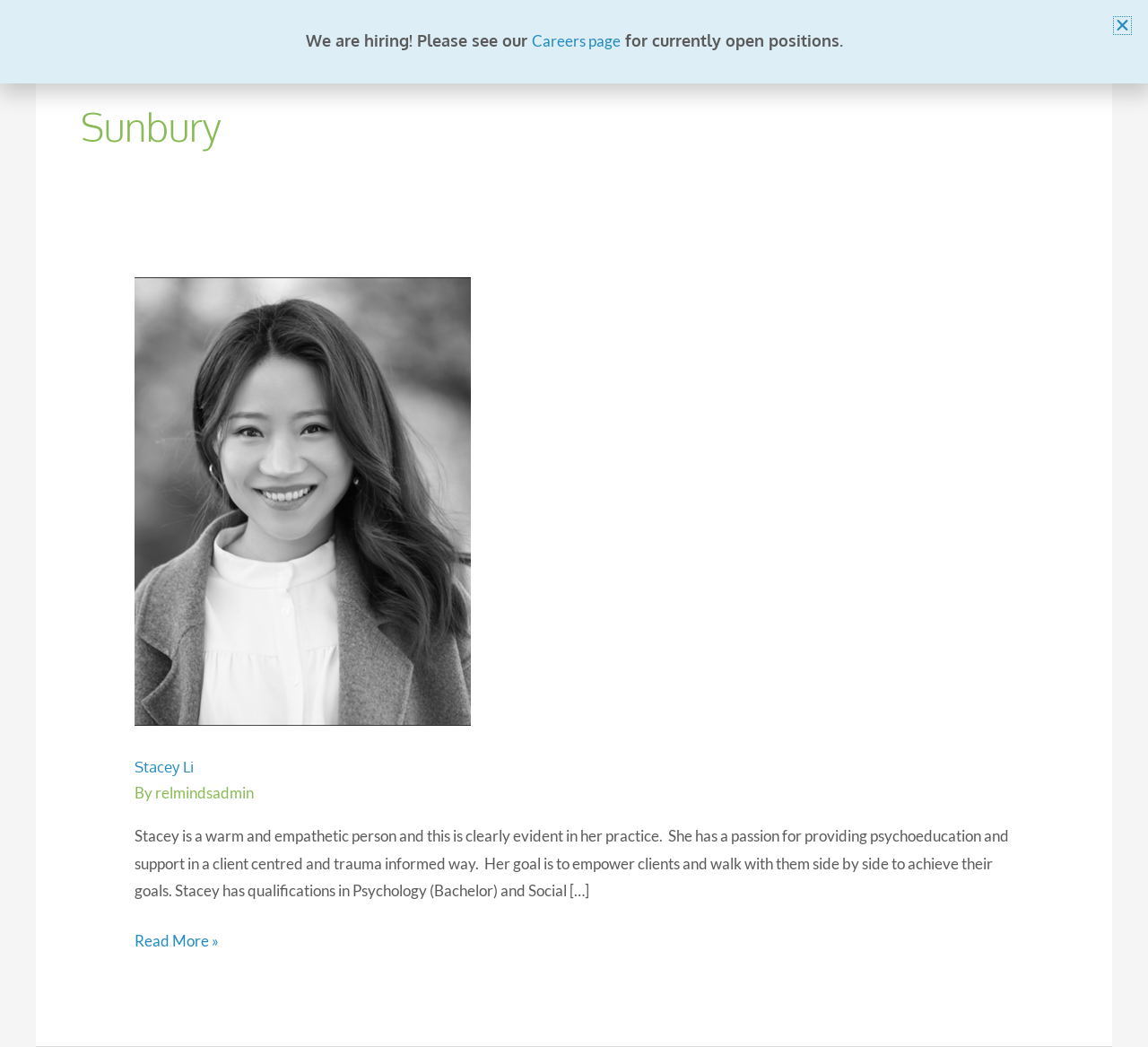Find the bounding box coordinates for the area you need to click to carry out the instruction: "View Careers page". The coordinates should be four float numbers between 0 and 1, indicated as [left, top, right, bottom].

[0.463, 0.031, 0.54, 0.048]